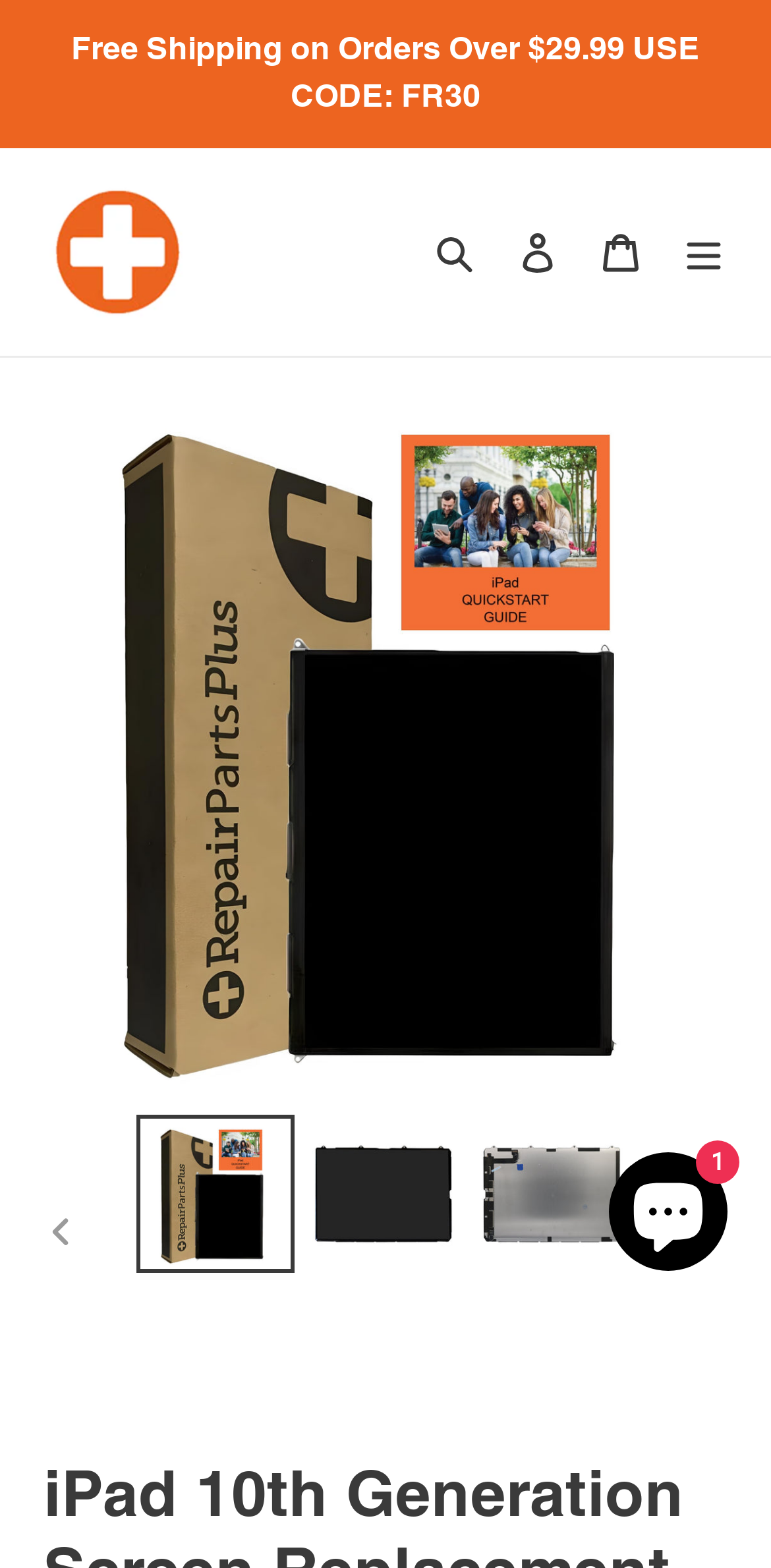What is the condition for free shipping?
Respond to the question with a well-detailed and thorough answer.

I found the announcement region at the top of the webpage, which states 'Free Shipping on Orders Over $29.99 USE CODE: FR30', indicating that free shipping is available for orders above $29.99.